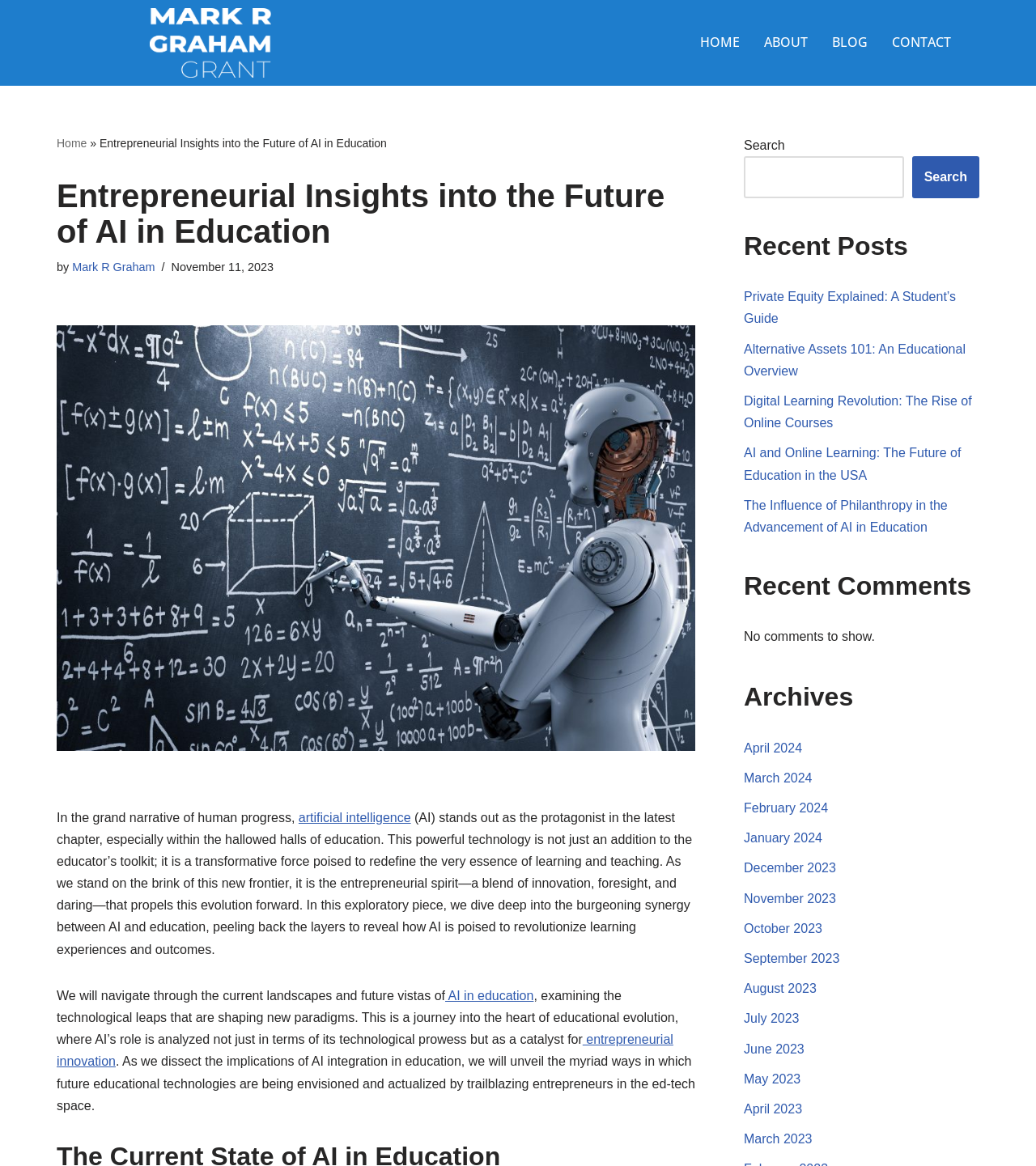Provide an in-depth caption for the contents of the webpage.

This webpage is about entrepreneurial insights into the future of artificial intelligence in education, specifically the Mark R Graham Academic Grant. At the top left, there is a link to skip to the content, and next to it, the Mark R Graham grant logo is displayed. The top navigation bar has links to the home page, about, blog, and contact pages.

Below the navigation bar, the title "Entrepreneurial Insights into the Future of AI in Education" is prominently displayed, followed by the author's name, Mark R Graham, and the publication date, November 11, 2023. There is a large image related to the topic below the title.

The main content of the page is a long article that discusses the role of artificial intelligence in education, its potential to revolutionize learning experiences and outcomes, and the entrepreneurial spirit driving this evolution forward. The article is divided into several paragraphs, with links to related topics such as AI in education and entrepreneurial innovation.

On the right side of the page, there is a search bar with a search button. Below the search bar, there are three sections: Recent Posts, Recent Comments, and Archives. The Recent Posts section lists five links to other articles, including "Private Equity Explained: A Student’s Guide" and "AI and Online Learning: The Future of Education in the USA". The Recent Comments section indicates that there are no comments to show. The Archives section lists links to monthly archives from April 2024 to March 2023.